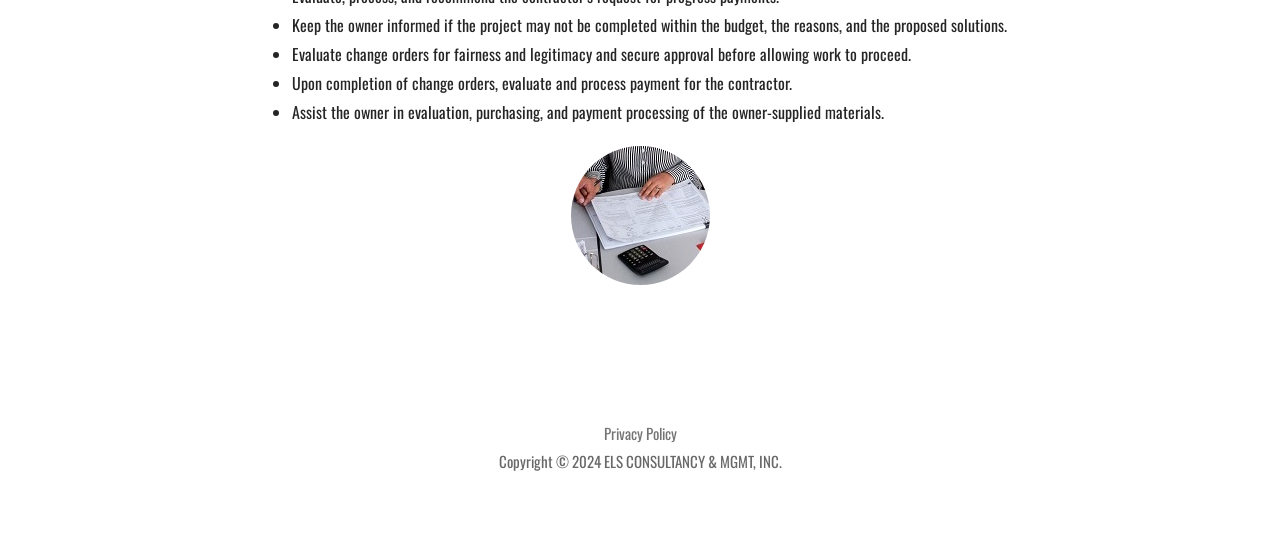What happens upon completion of change orders?
Using the visual information, answer the question in a single word or phrase.

Evaluate and process payment